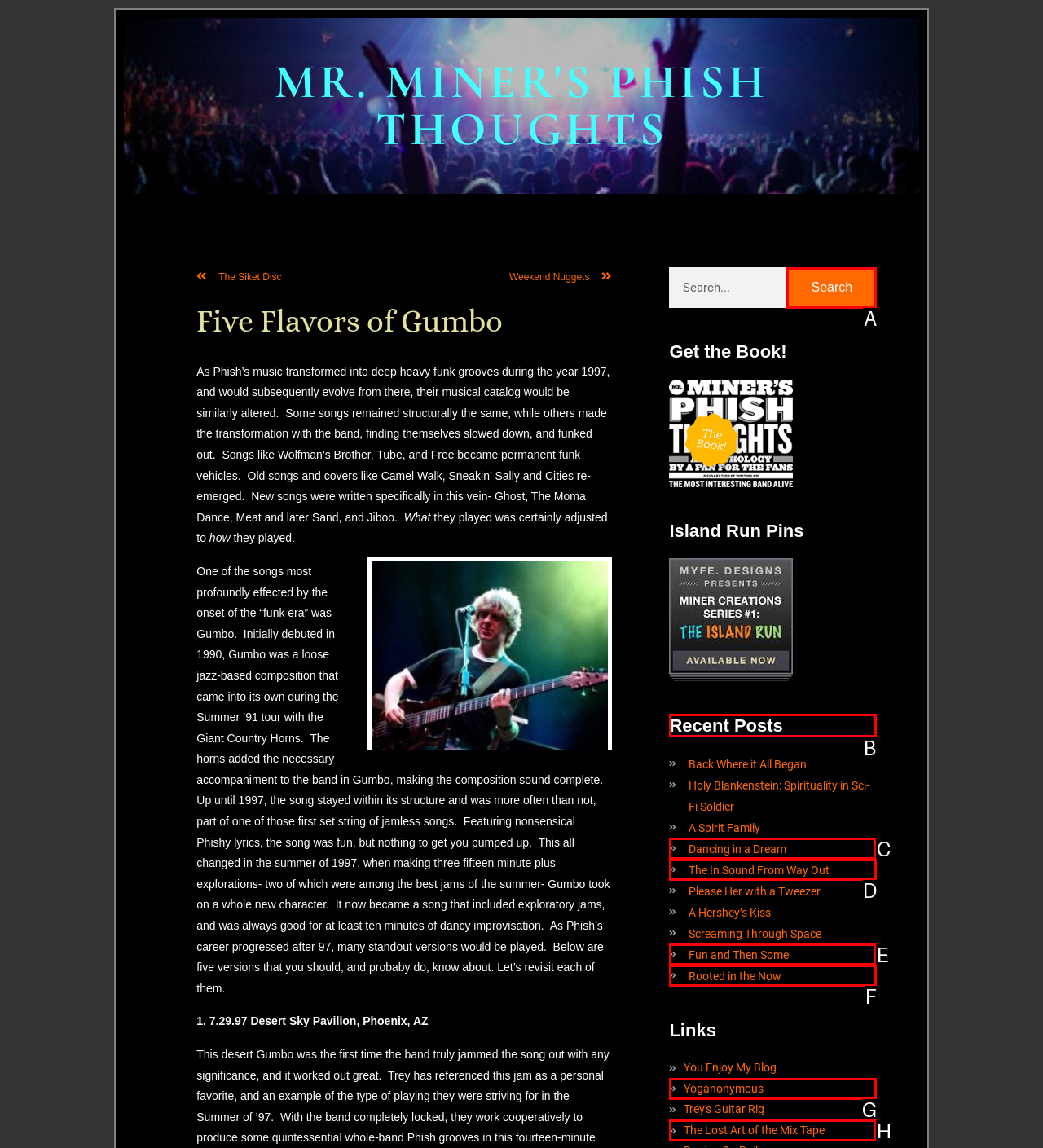Choose the UI element you need to click to carry out the task: Explore the 'Recent Posts' section.
Respond with the corresponding option's letter.

B